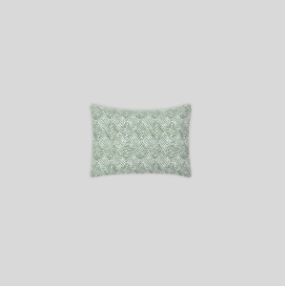What is the recommended washing cycle for the sham?
Refer to the image and provide a one-word or short phrase answer.

Gentle cycle